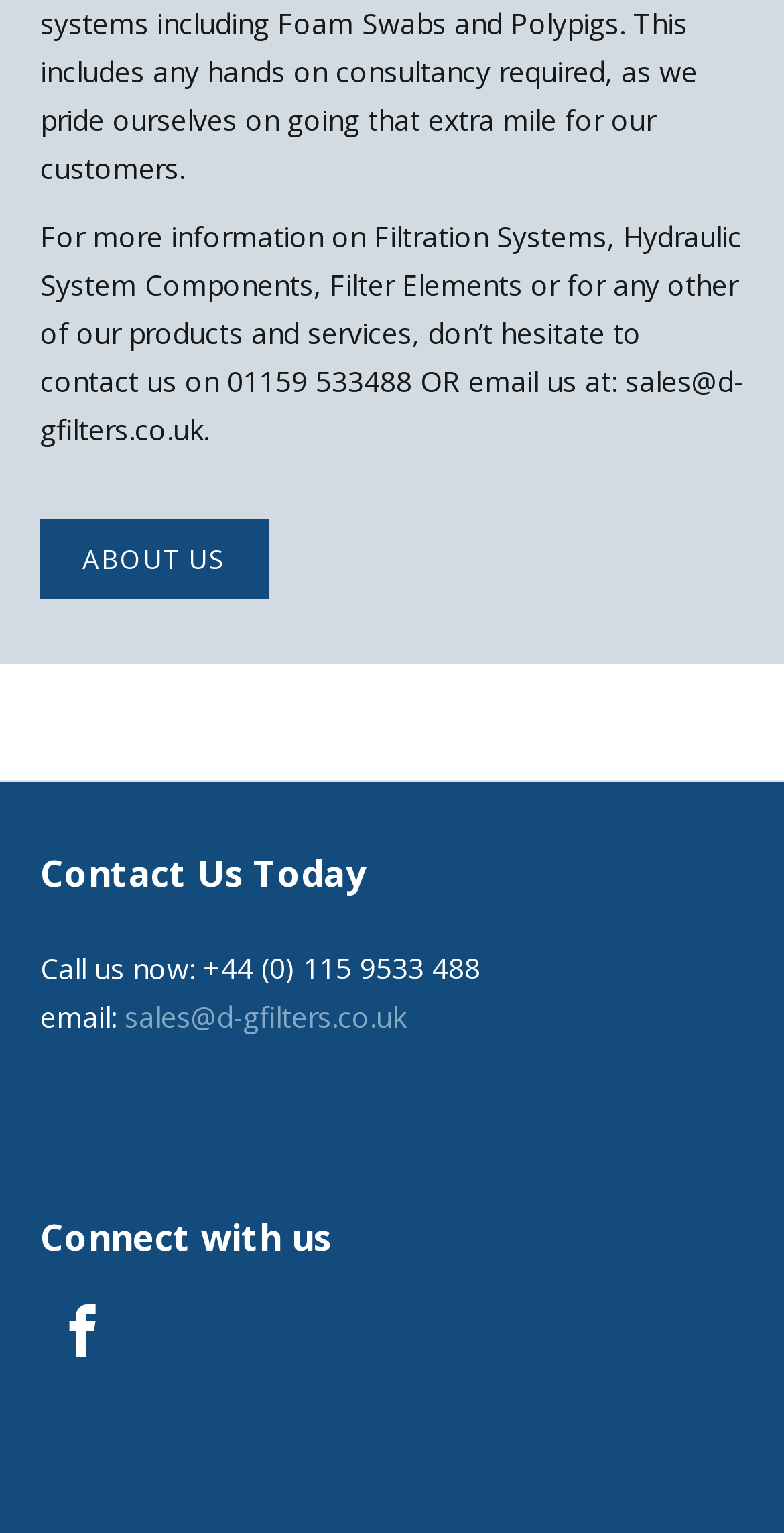Using the provided element description, identify the bounding box coordinates as (top-left x, top-left y, bottom-right x, bottom-right y). Ensure all values are between 0 and 1. Description: Facebook

[0.072, 0.851, 0.138, 0.885]